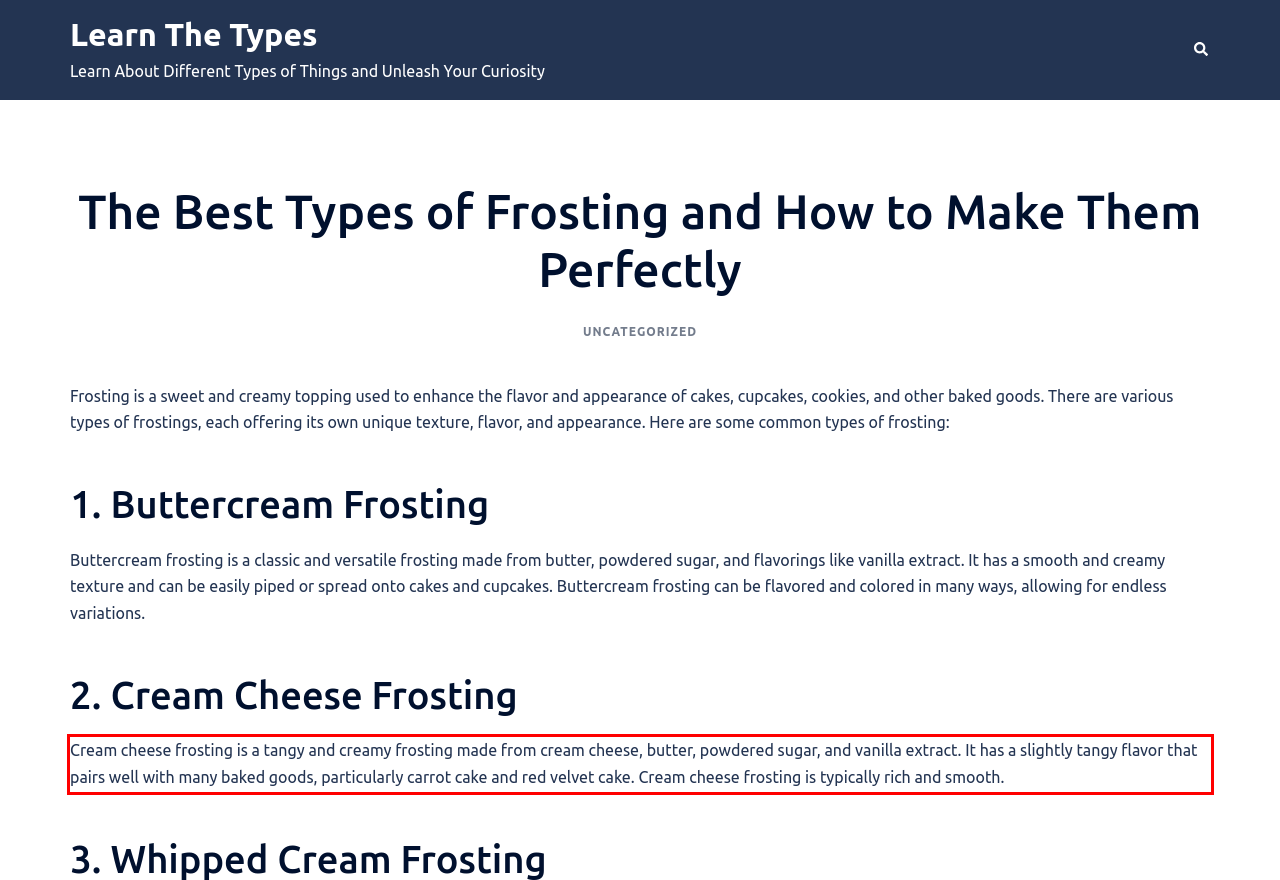You have a screenshot with a red rectangle around a UI element. Recognize and extract the text within this red bounding box using OCR.

Cream cheese frosting is a tangy and creamy frosting made from cream cheese, butter, powdered sugar, and vanilla extract. It has a slightly tangy flavor that pairs well with many baked goods, particularly carrot cake and red velvet cake. Cream cheese frosting is typically rich and smooth.